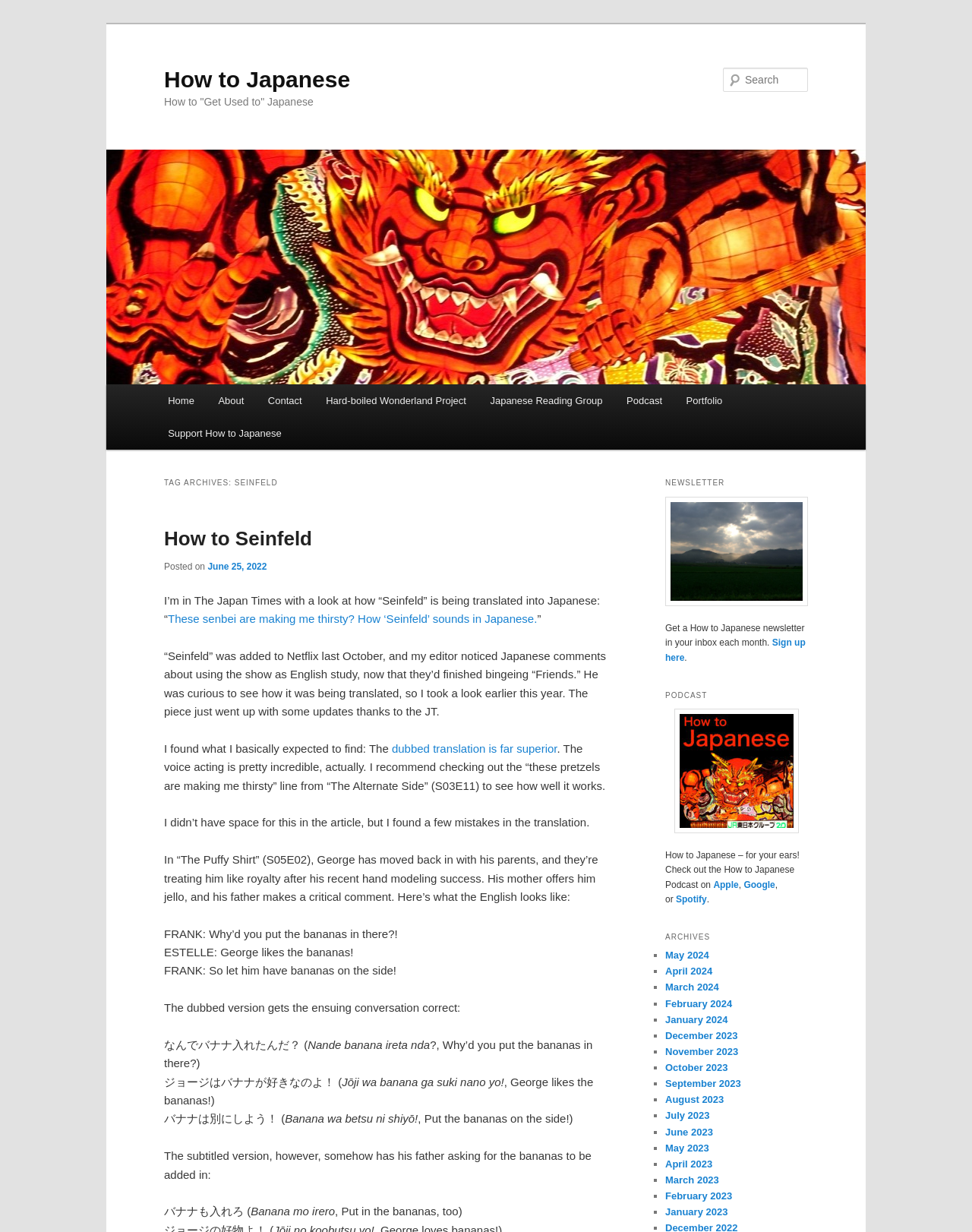Given the description of a UI element: "dubbed translation is far superior", identify the bounding box coordinates of the matching element in the webpage screenshot.

[0.403, 0.602, 0.573, 0.613]